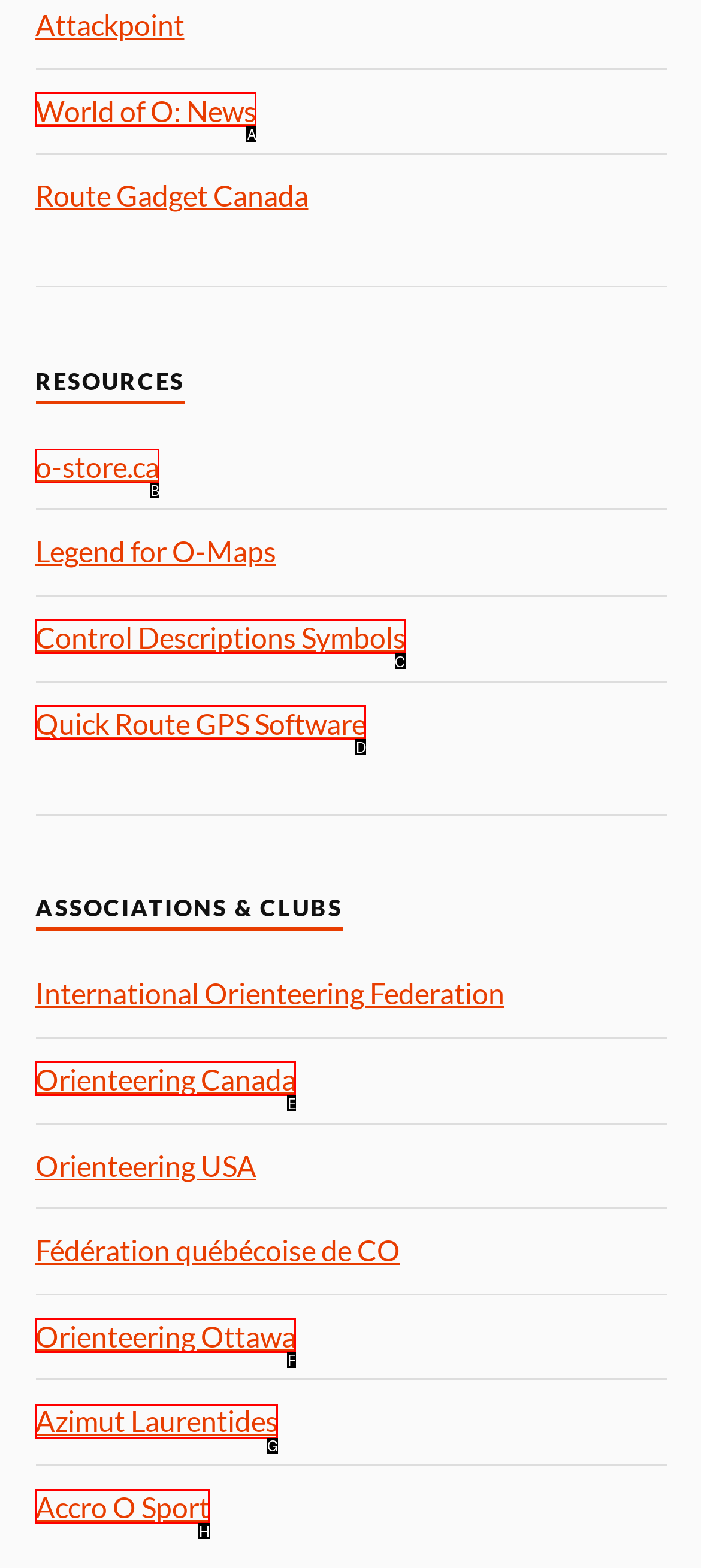Pick the HTML element that should be clicked to execute the task: Learn about Control Descriptions Symbols
Respond with the letter corresponding to the correct choice.

C